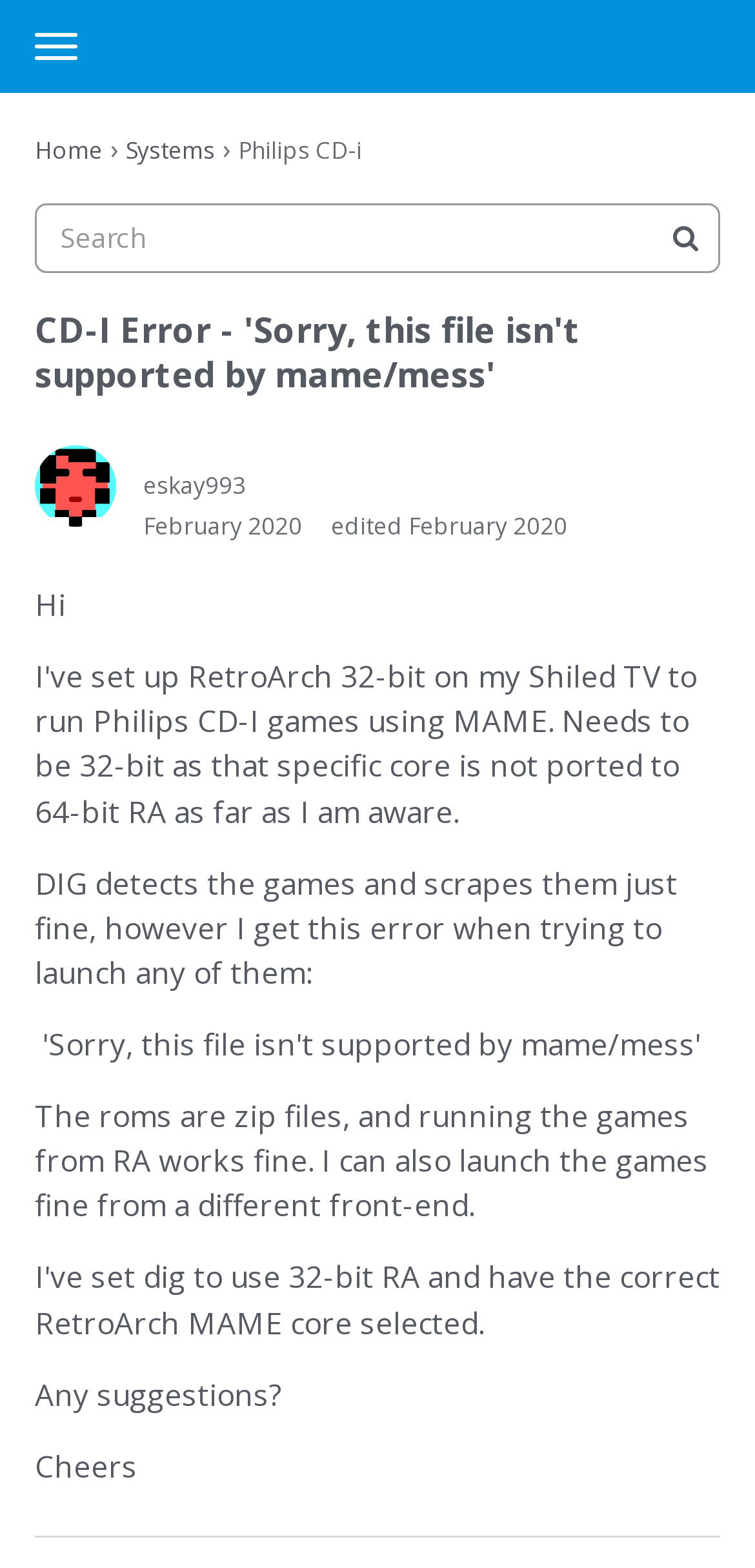Determine the bounding box coordinates for the clickable element required to fulfill the instruction: "Toggle menu". Provide the coordinates as four float numbers between 0 and 1, i.e., [left, top, right, bottom].

[0.046, 0.016, 0.103, 0.043]